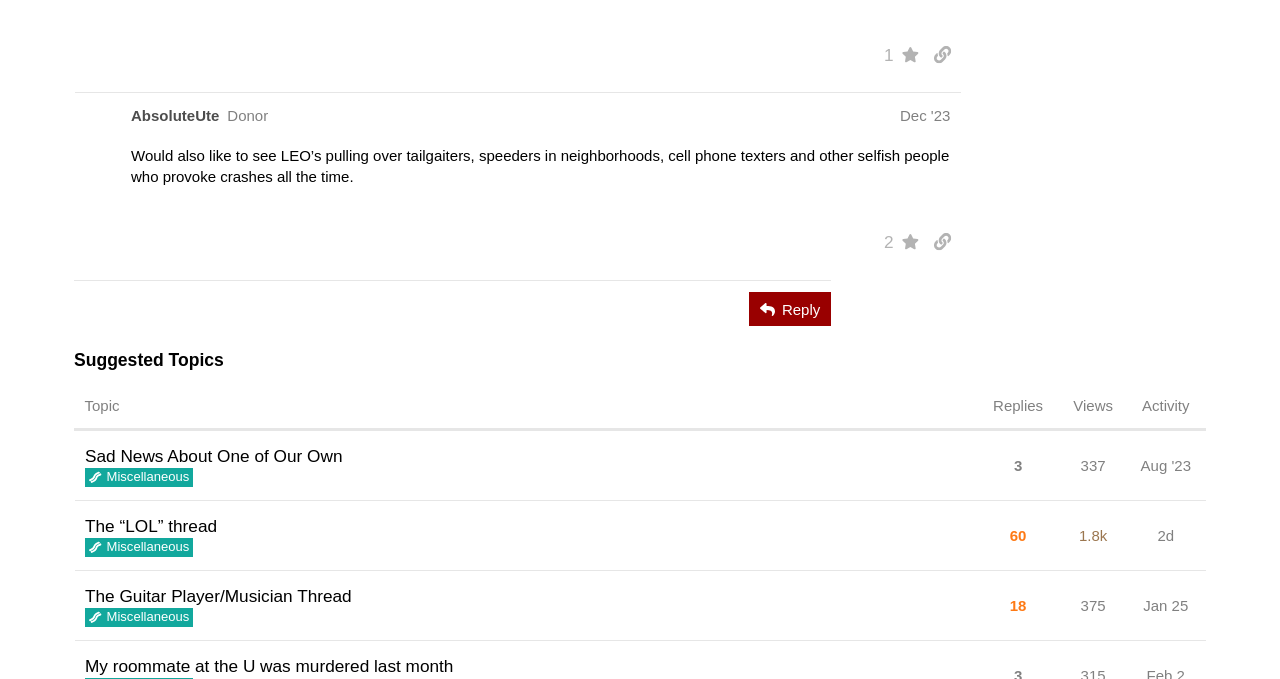When was the topic 'The Guitar Player/Musician Thread' posted?
Based on the content of the image, thoroughly explain and answer the question.

I found the topic 'The Guitar Player/Musician Thread' in the suggested topics section and looked at the gridcell below it, which contains a link 'Jan 25', indicating that the topic was posted on January 25.